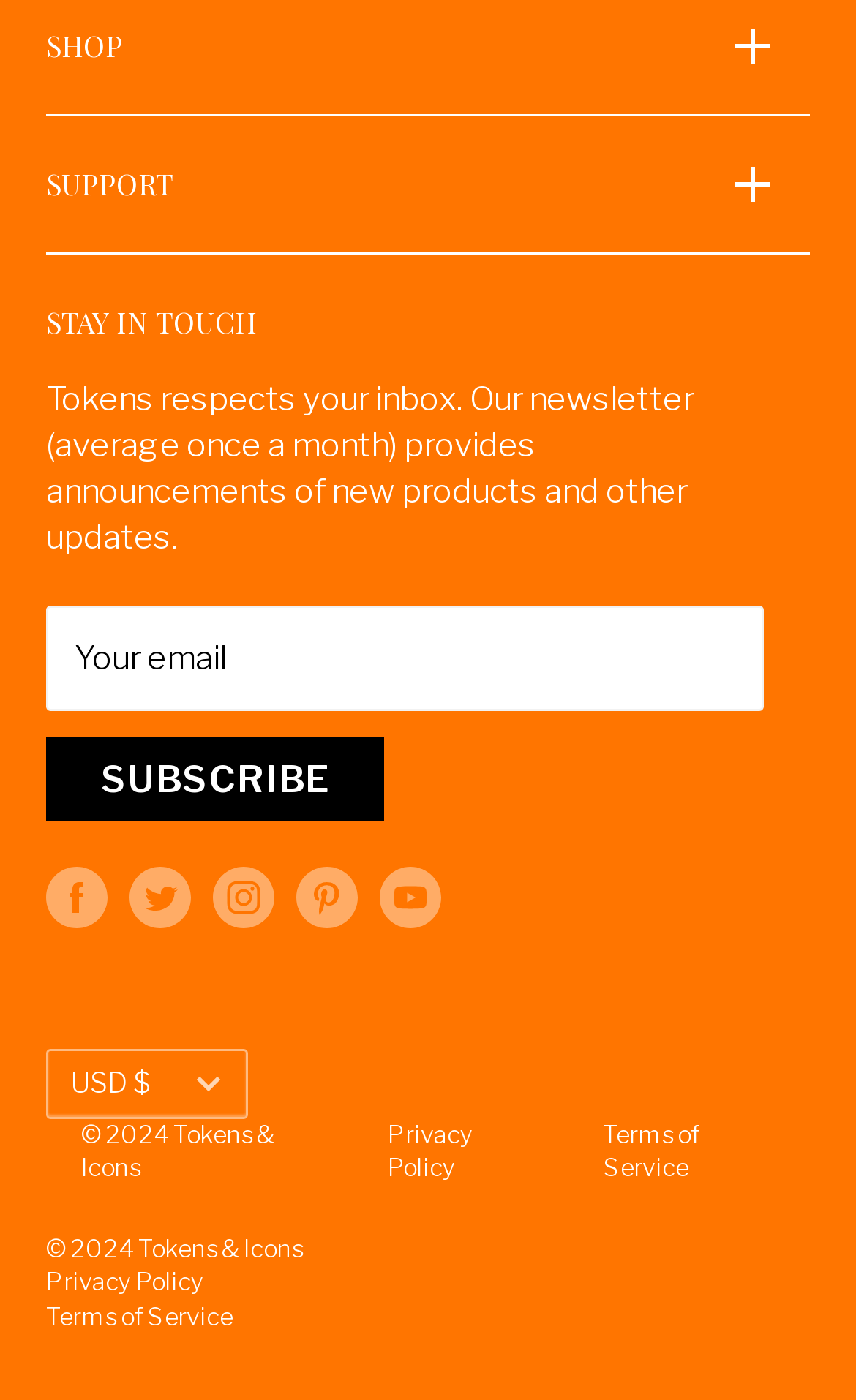Please specify the bounding box coordinates in the format (top-left x, top-left y, bottom-right x, bottom-right y), with all values as floating point numbers between 0 and 1. Identify the bounding box of the UI element described by: Rare & Special

[0.054, 0.16, 0.841, 0.2]